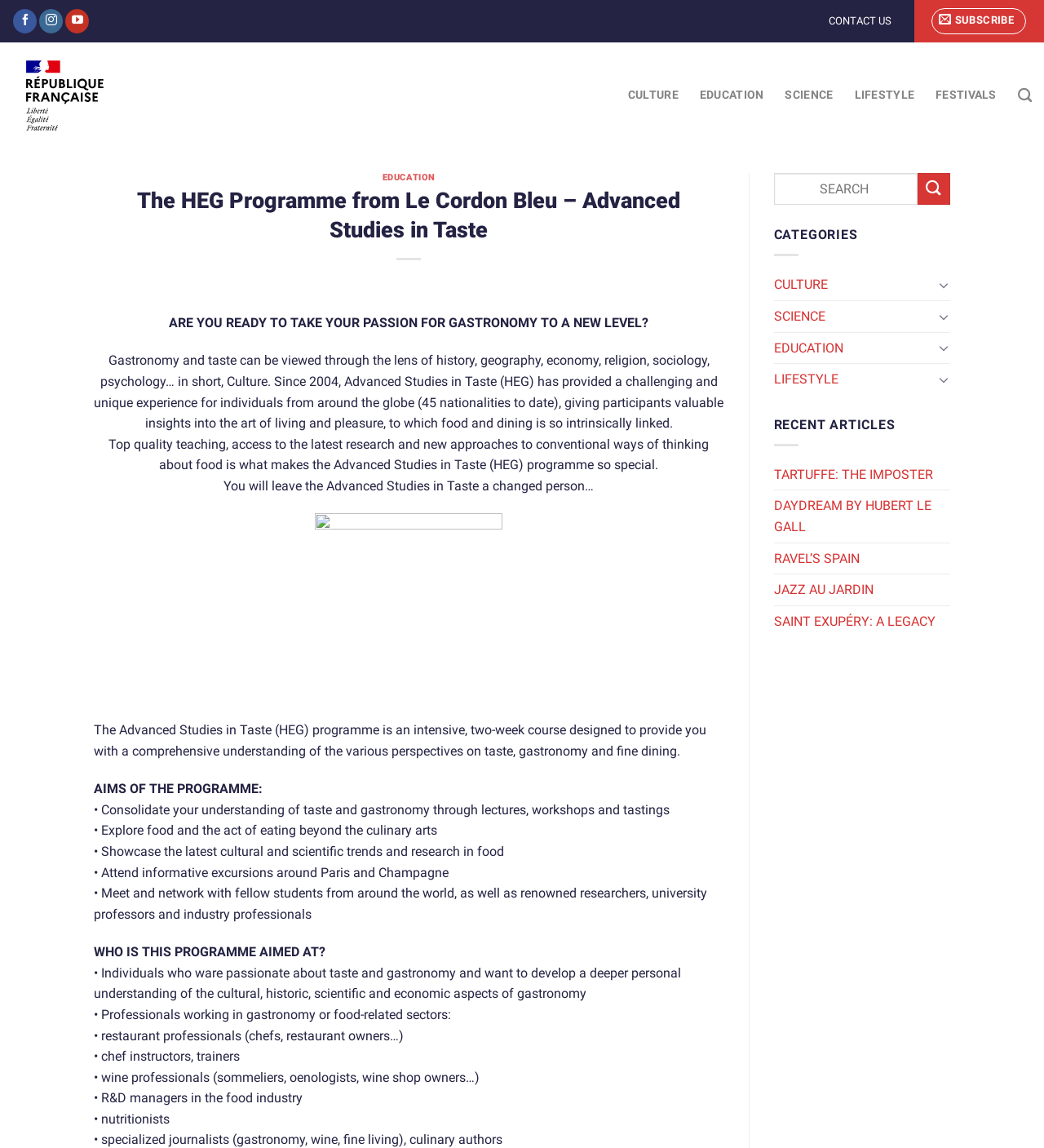Determine the bounding box coordinates for the UI element described. Format the coordinates as (top-left x, top-left y, bottom-right x, bottom-right y) and ensure all values are between 0 and 1. Element description: FESTIVALS

[0.896, 0.07, 0.954, 0.096]